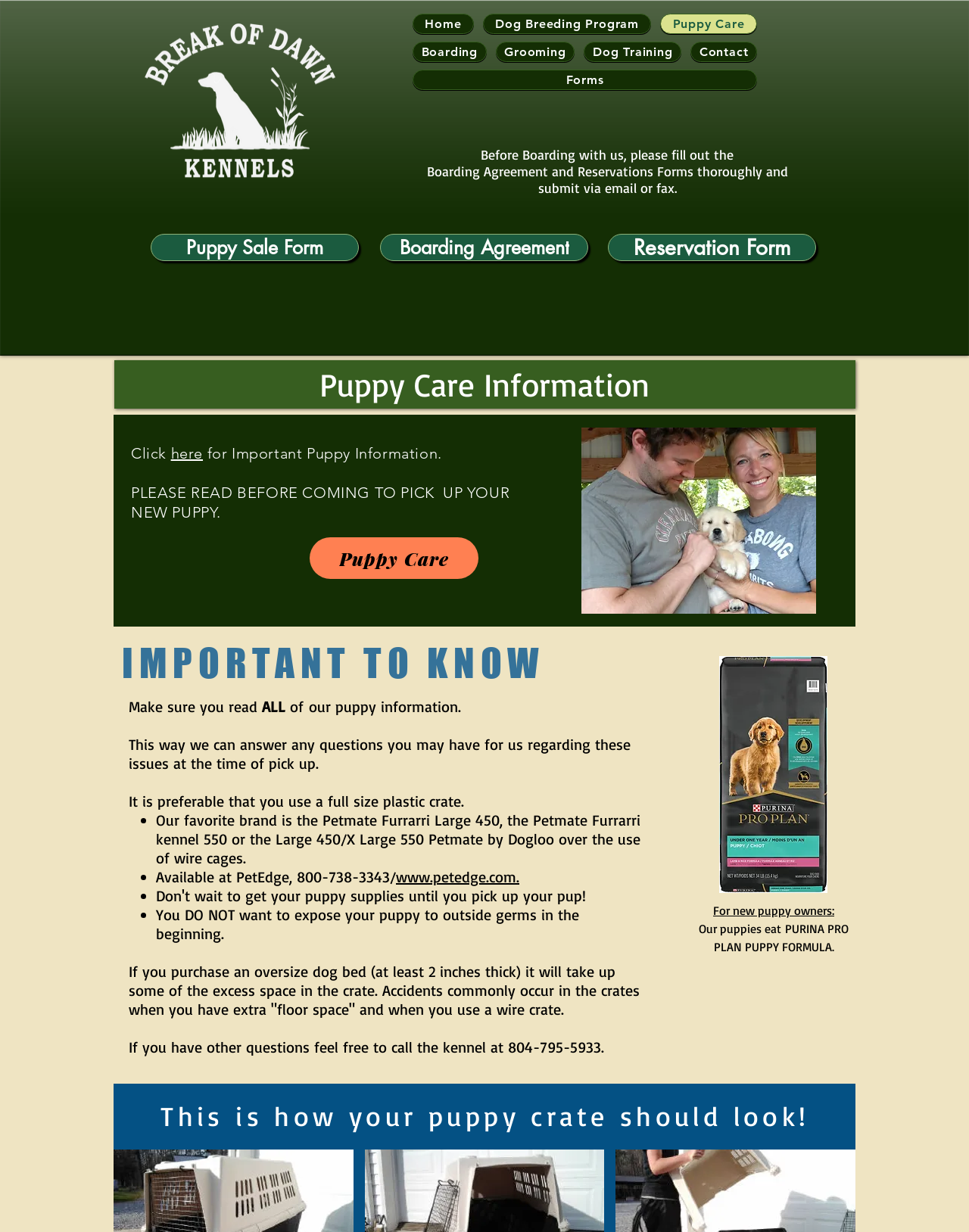Please identify the bounding box coordinates of the area I need to click to accomplish the following instruction: "Click the 'Boarding Agreement' link".

[0.392, 0.19, 0.607, 0.212]